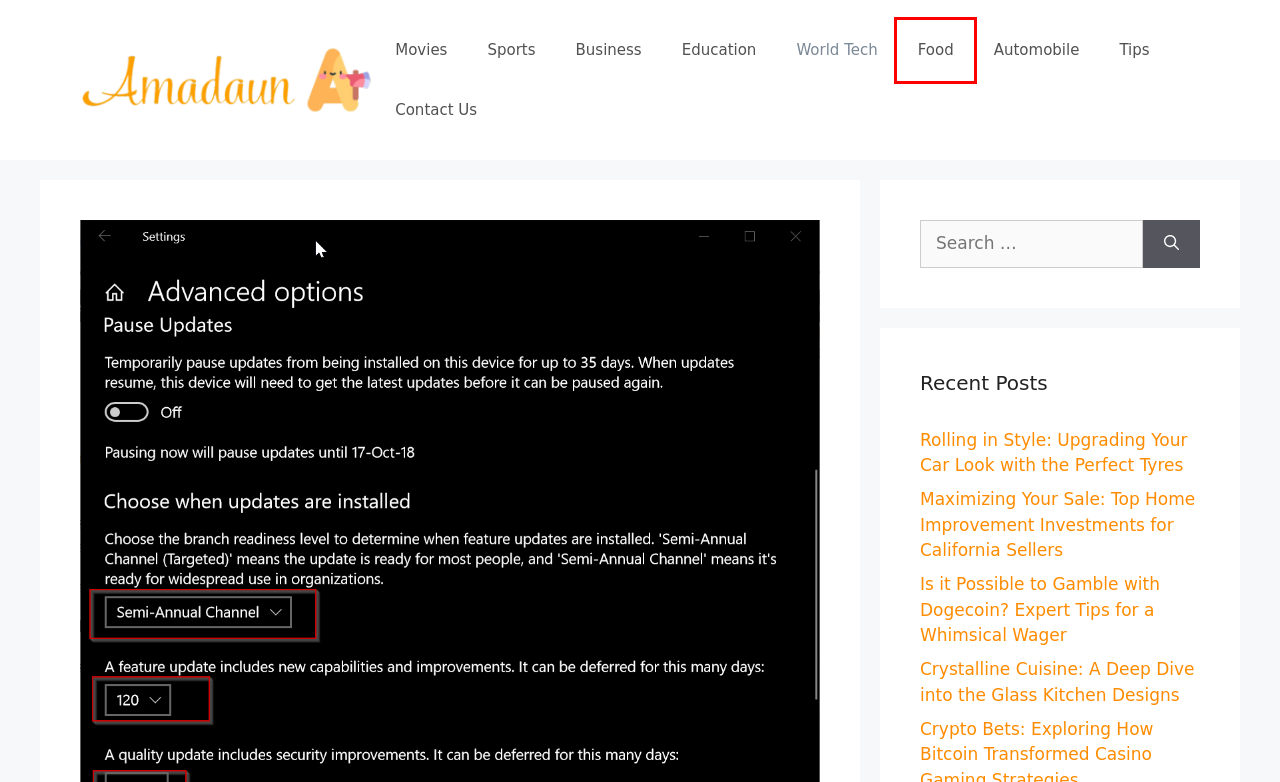You have a screenshot of a webpage with a red bounding box around an element. Choose the best matching webpage description that would appear after clicking the highlighted element. Here are the candidates:
A. Tips Archives - Amadaun
B. Food Archives - Amadaun
C. Maximizing Your Sale: Top Home Improvement Investments for California Sellers - Amadaun
D. Amadaun
E. Sports Archives - Amadaun
F. Crystalline Cuisine: A Deep Dive into the Glass Kitchen Designs - Amadaun
G. Is it Possible to Gamble with Dogecoin? Expert Tips for a Whimsical Wager - Amadaun
H. Rolling in Style: Upgrading Your Car Look with the Perfect Tyres - Amadaun

B